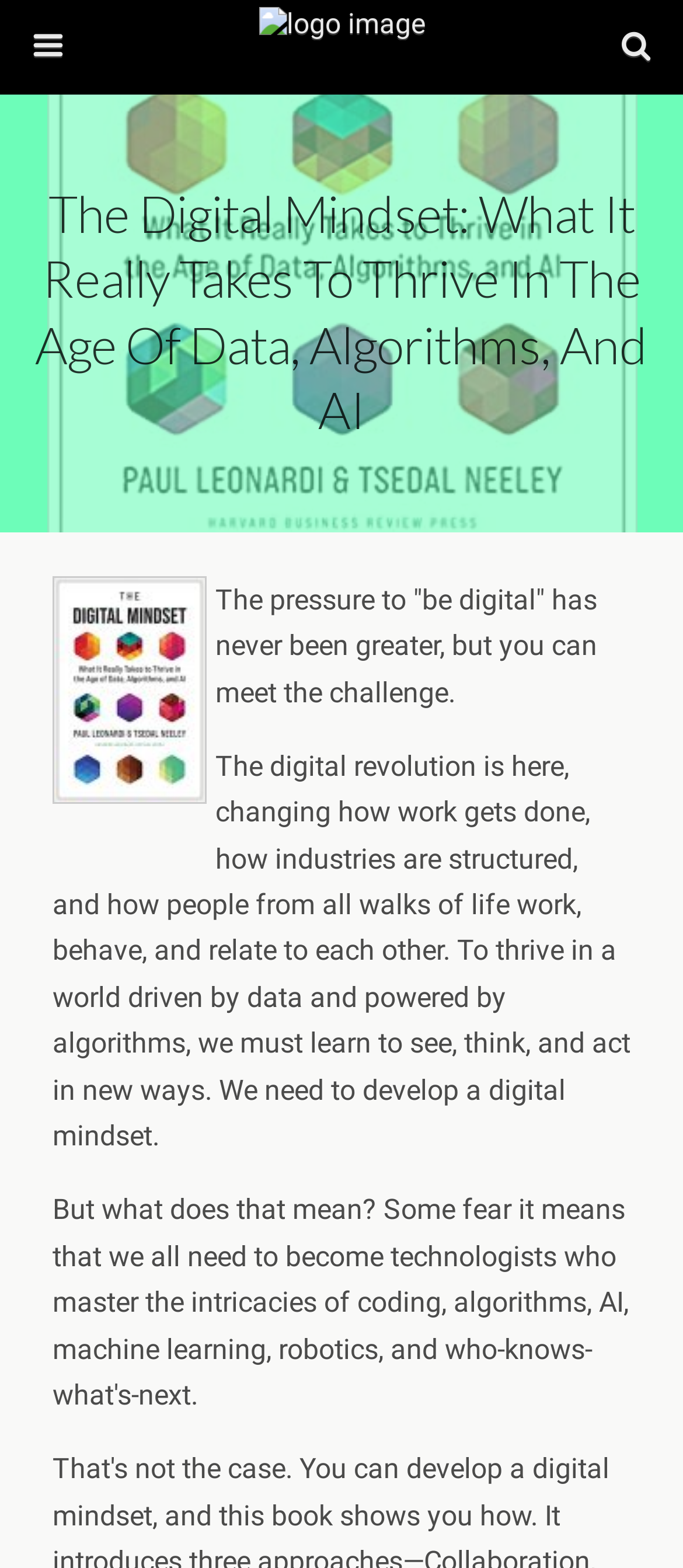What is the purpose of the search bar?
Respond with a short answer, either a single word or a phrase, based on the image.

To search the website